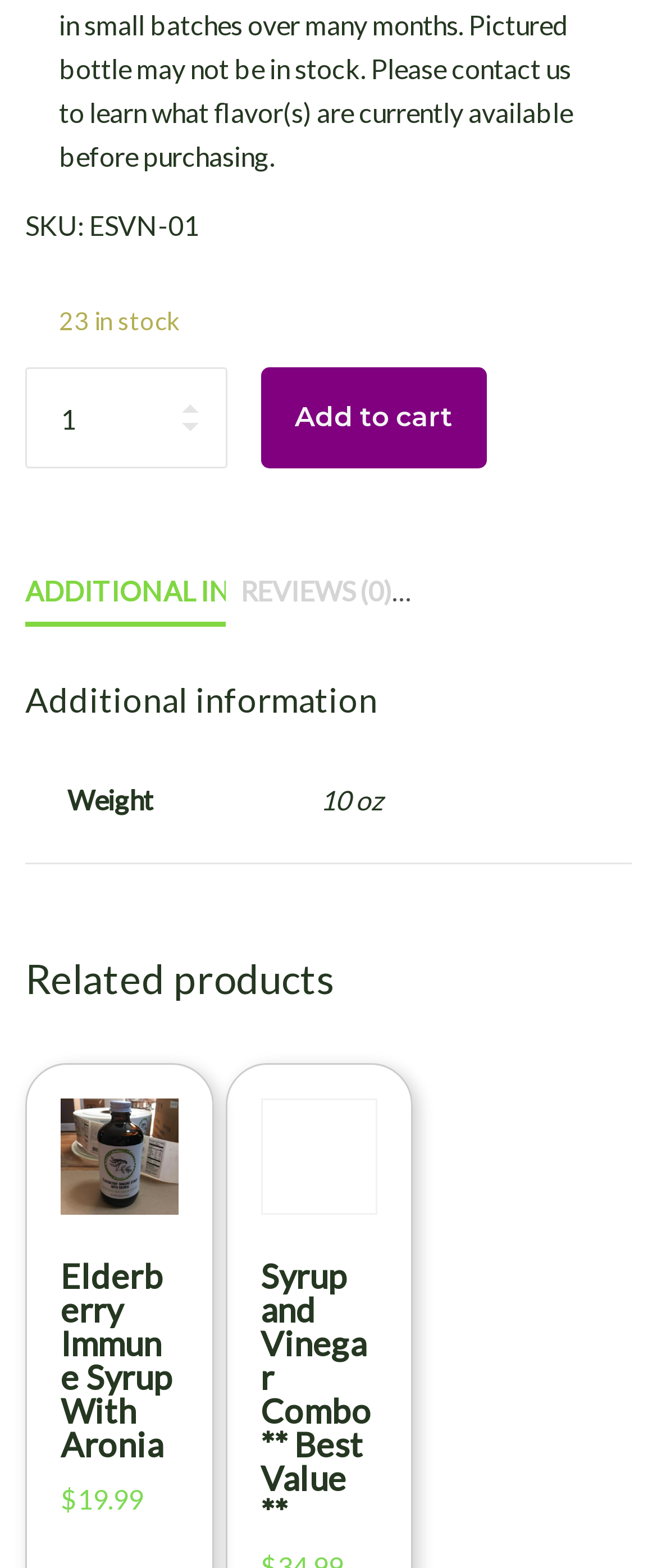What is the weight of the product?
Please provide a single word or phrase as the answer based on the screenshot.

10 oz